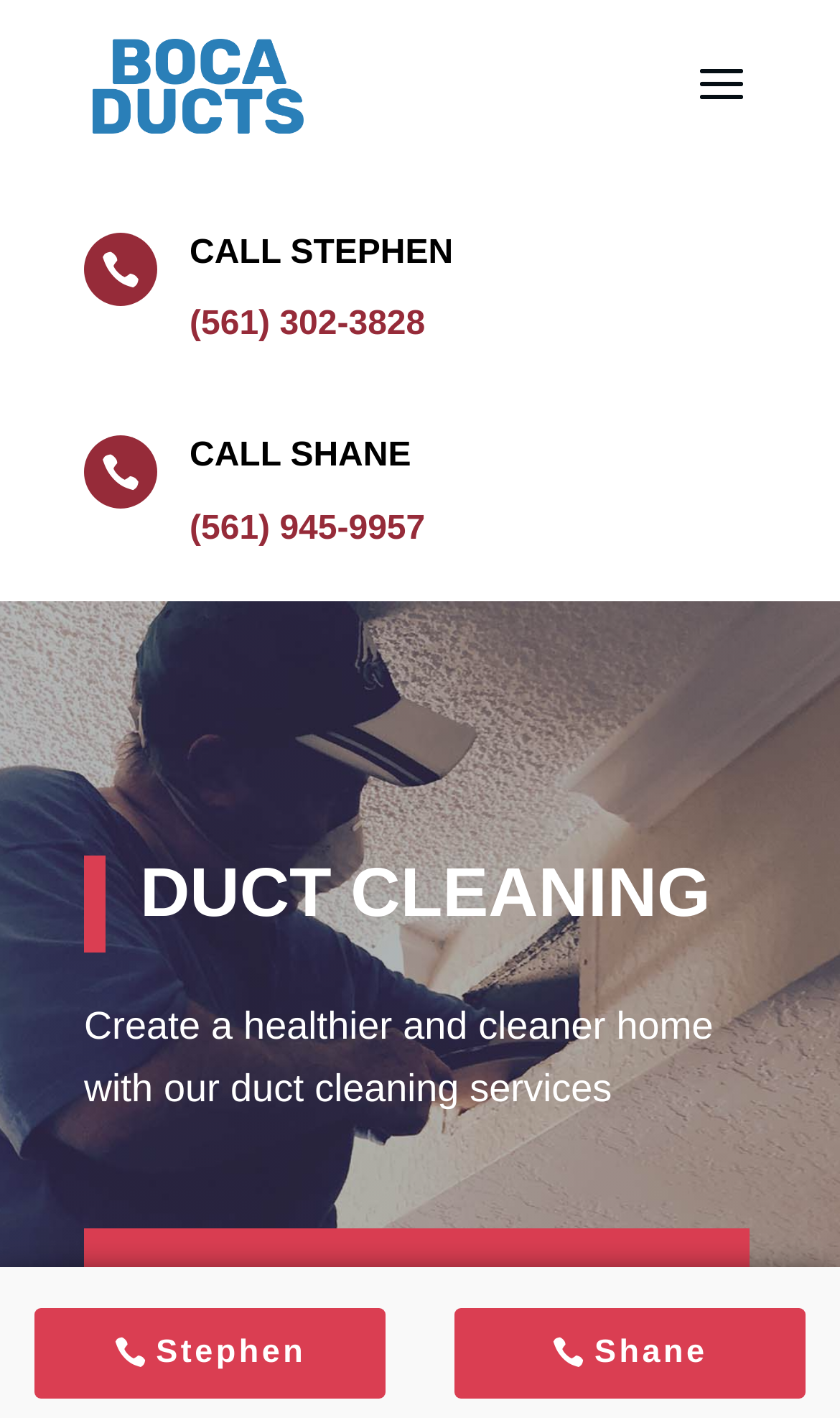What is the company name?
Please craft a detailed and exhaustive response to the question.

The company name is obtained from the link and image elements at the top of the webpage, which both have the text 'Boca Ducts'.